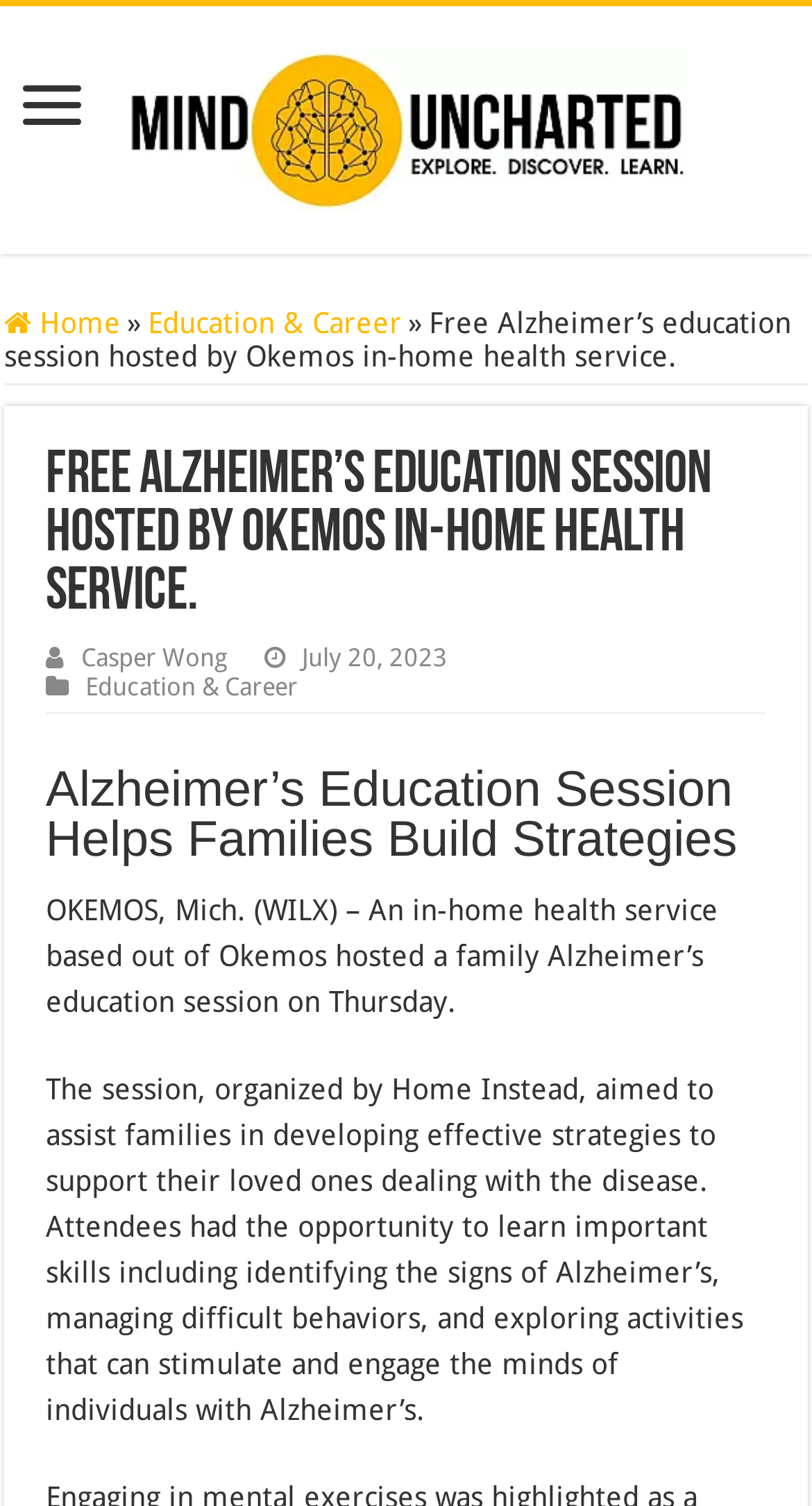Answer the question with a single word or phrase: 
What is the purpose of the Alzheimer's education session?

To assist families in developing effective strategies